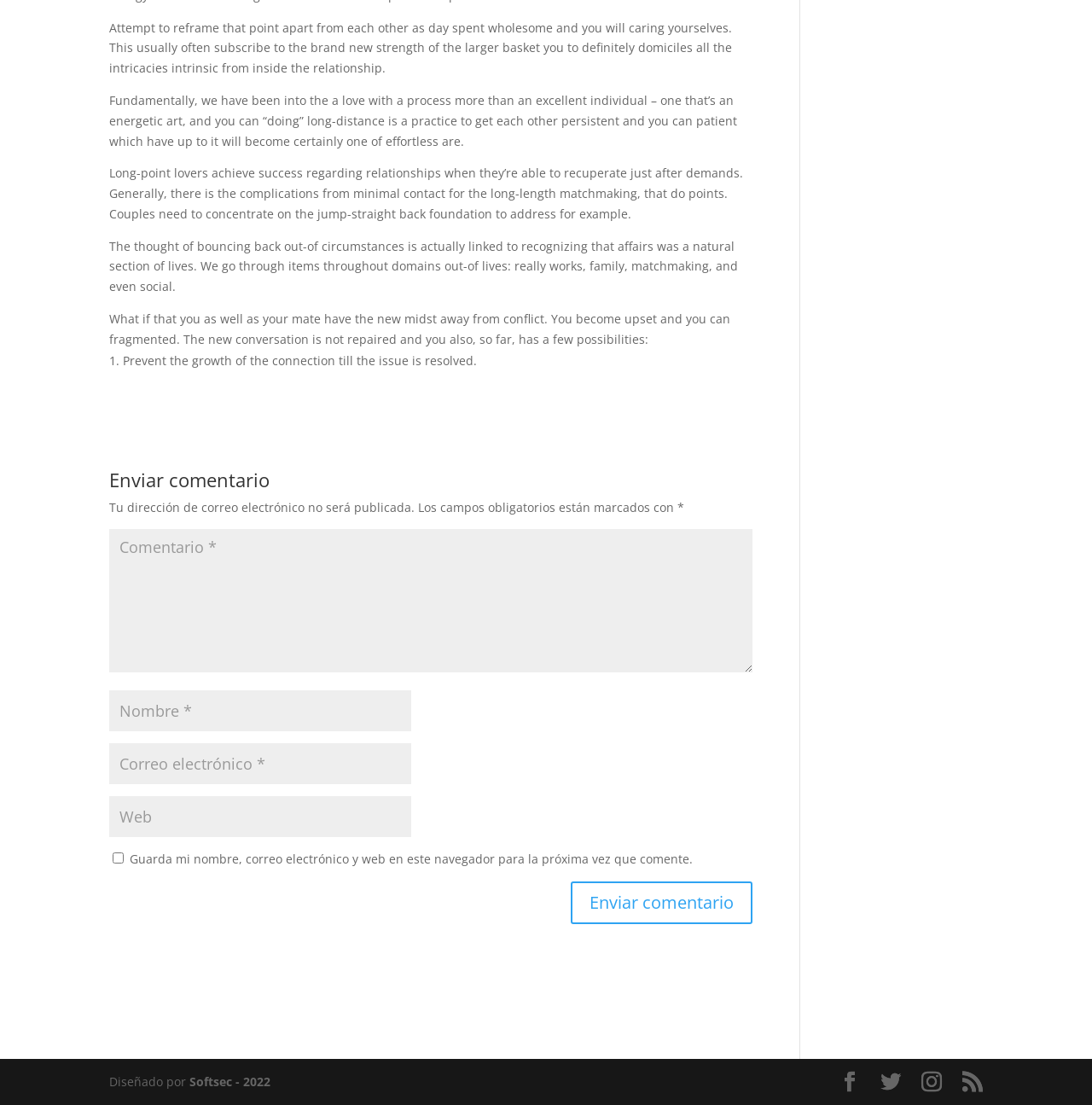Determine the bounding box coordinates for the region that must be clicked to execute the following instruction: "Enter your email address".

[0.1, 0.673, 0.377, 0.71]